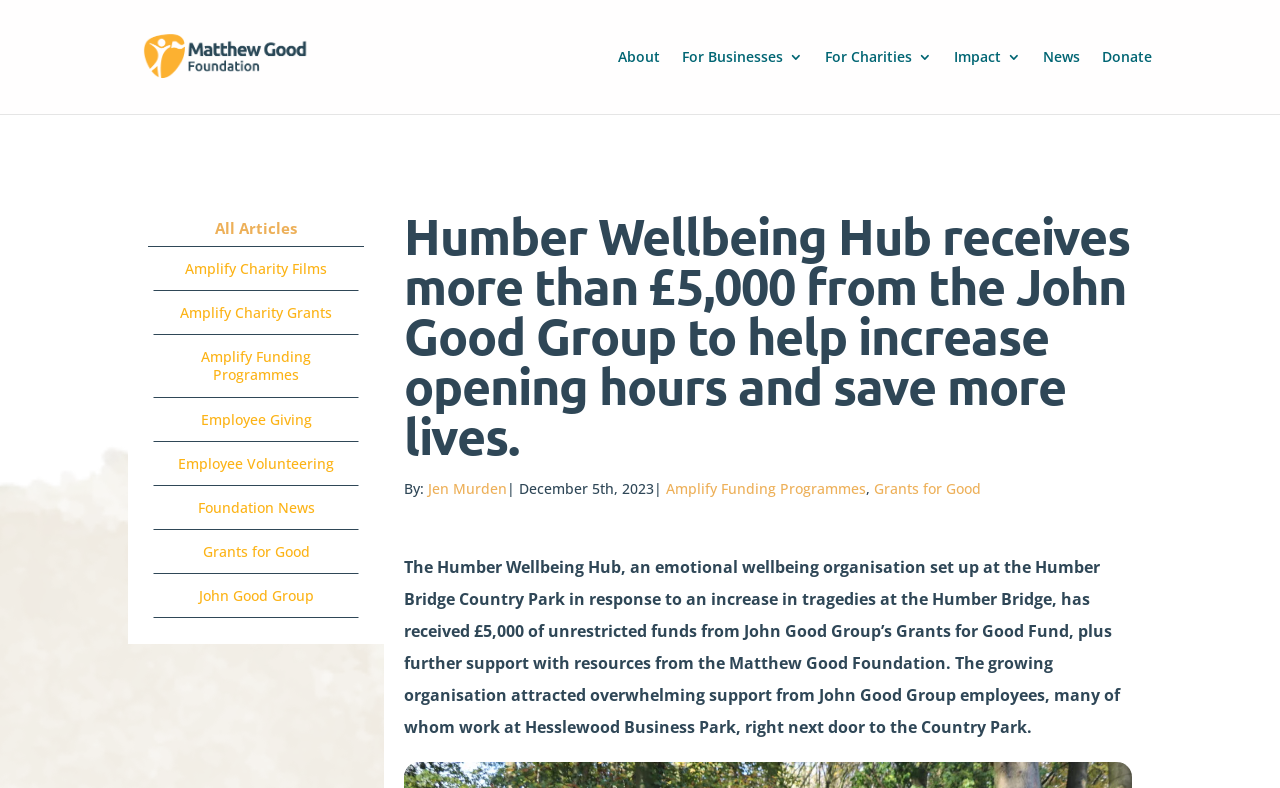Ascertain the bounding box coordinates for the UI element detailed here: "Psalm 119:105". The coordinates should be provided as [left, top, right, bottom] with each value being a float between 0 and 1.

None